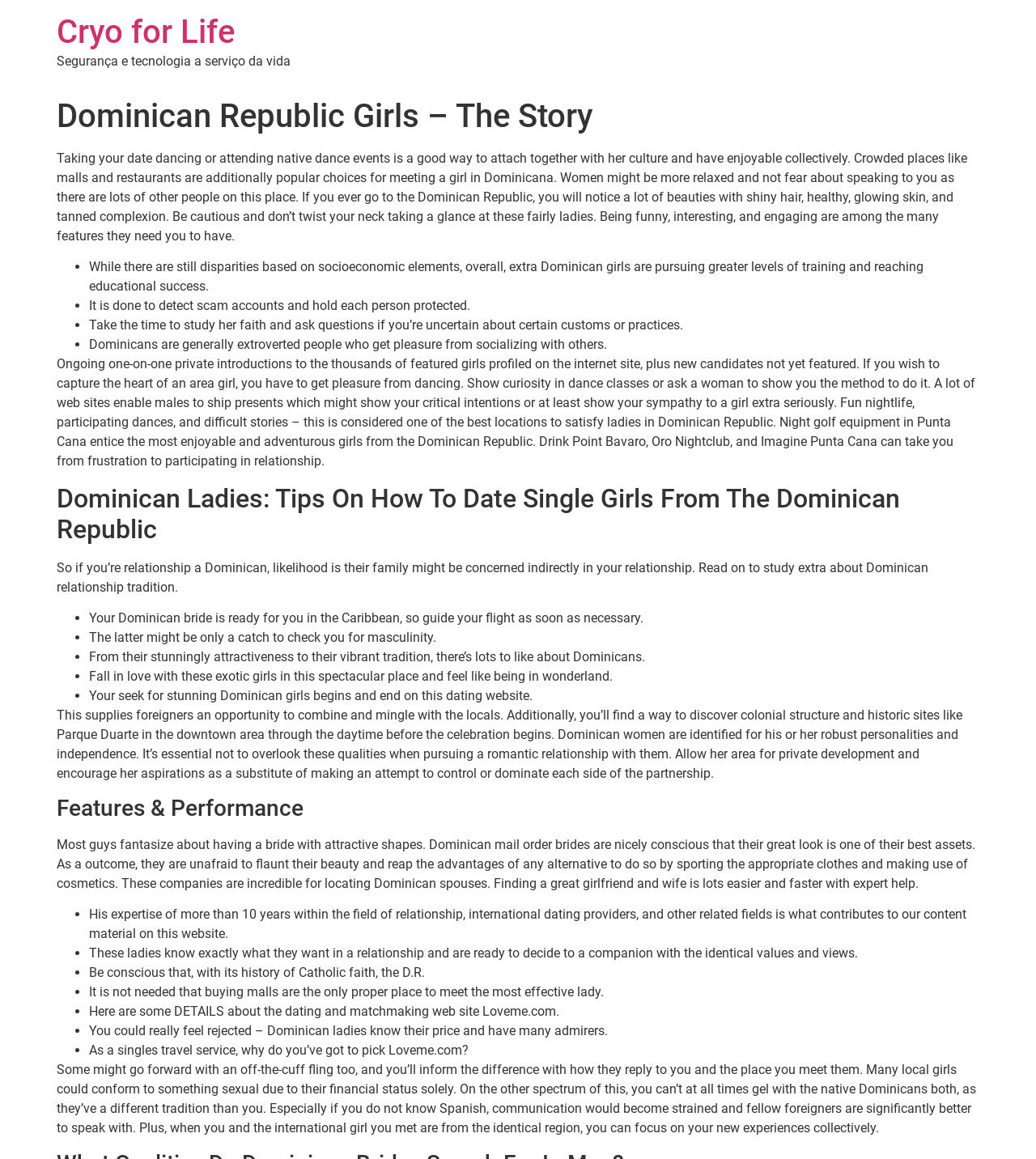Using the elements shown in the image, answer the question comprehensively: What is important when dating a Dominican woman?

Based on the webpage content, it is essential to respect a Dominican woman's culture and independence when dating her. This includes being aware of her strong personality, encouraging her aspirations, and not trying to control or dominate the relationship.